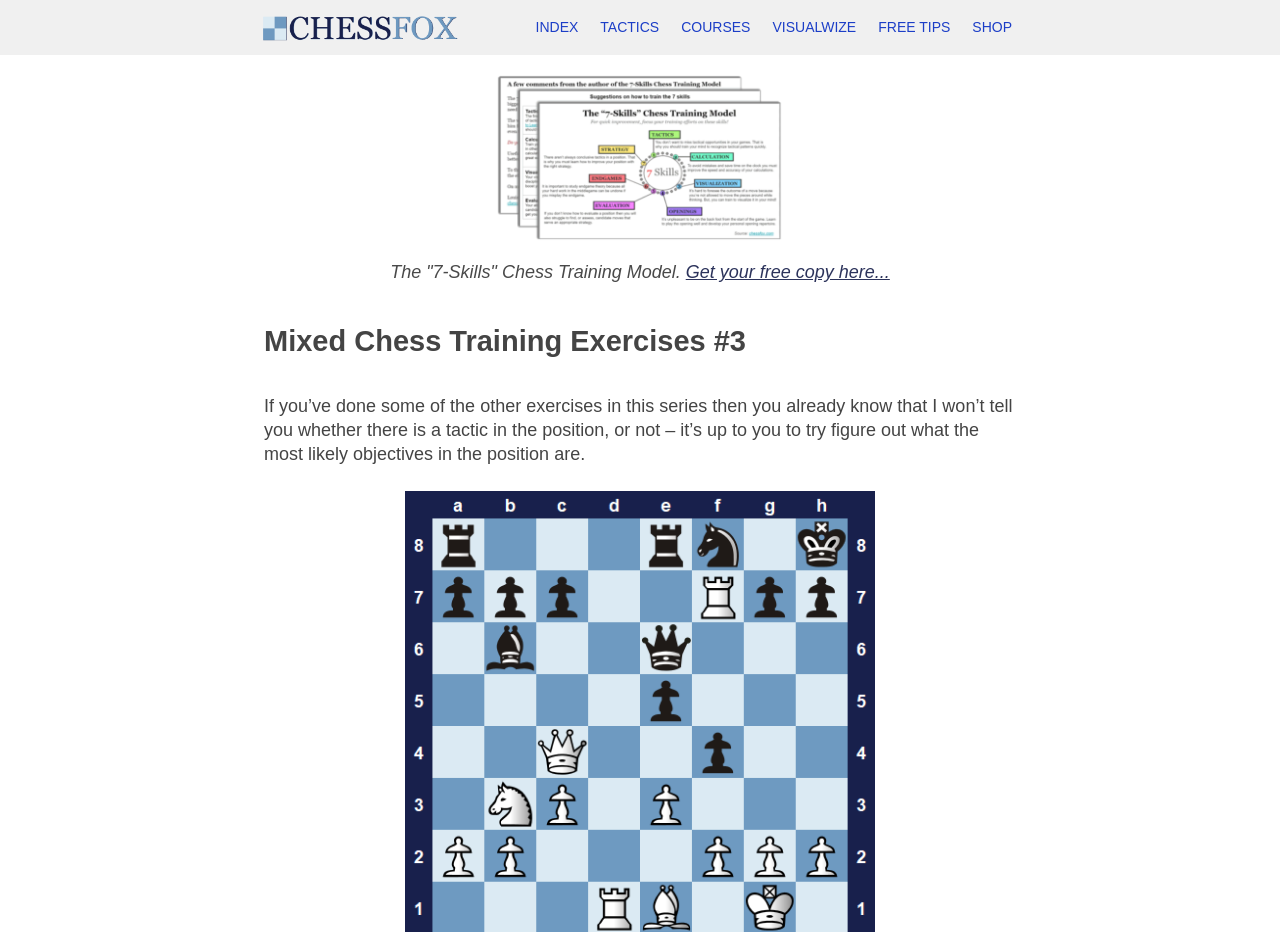Please locate the bounding box coordinates for the element that should be clicked to achieve the following instruction: "Get your free copy of the 7-Skills Chess Training Model". Ensure the coordinates are given as four float numbers between 0 and 1, i.e., [left, top, right, bottom].

[0.536, 0.281, 0.695, 0.303]